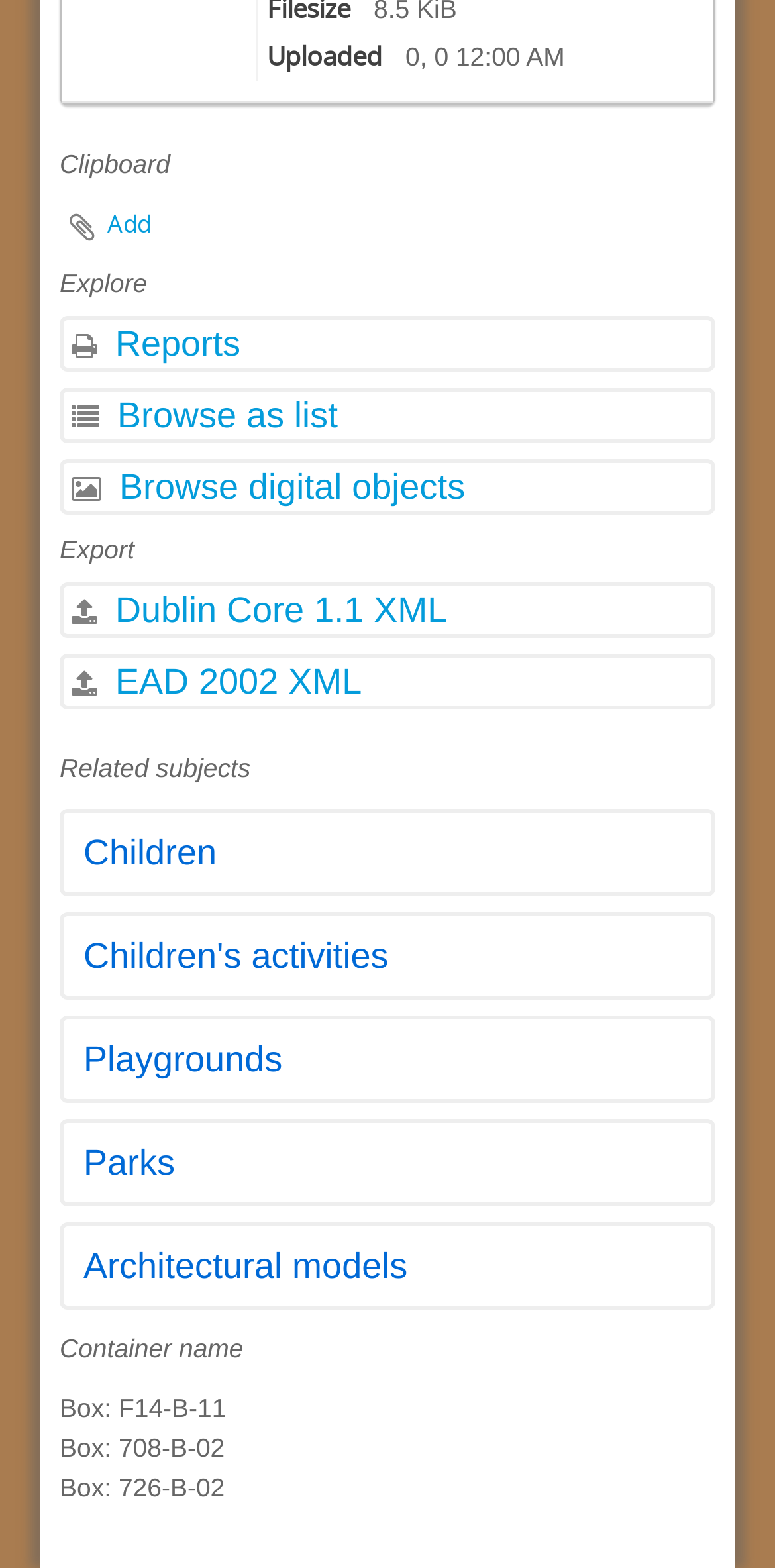Please find the bounding box coordinates of the section that needs to be clicked to achieve this instruction: "Export to Dublin Core 1.1 XML".

[0.077, 0.371, 0.923, 0.407]